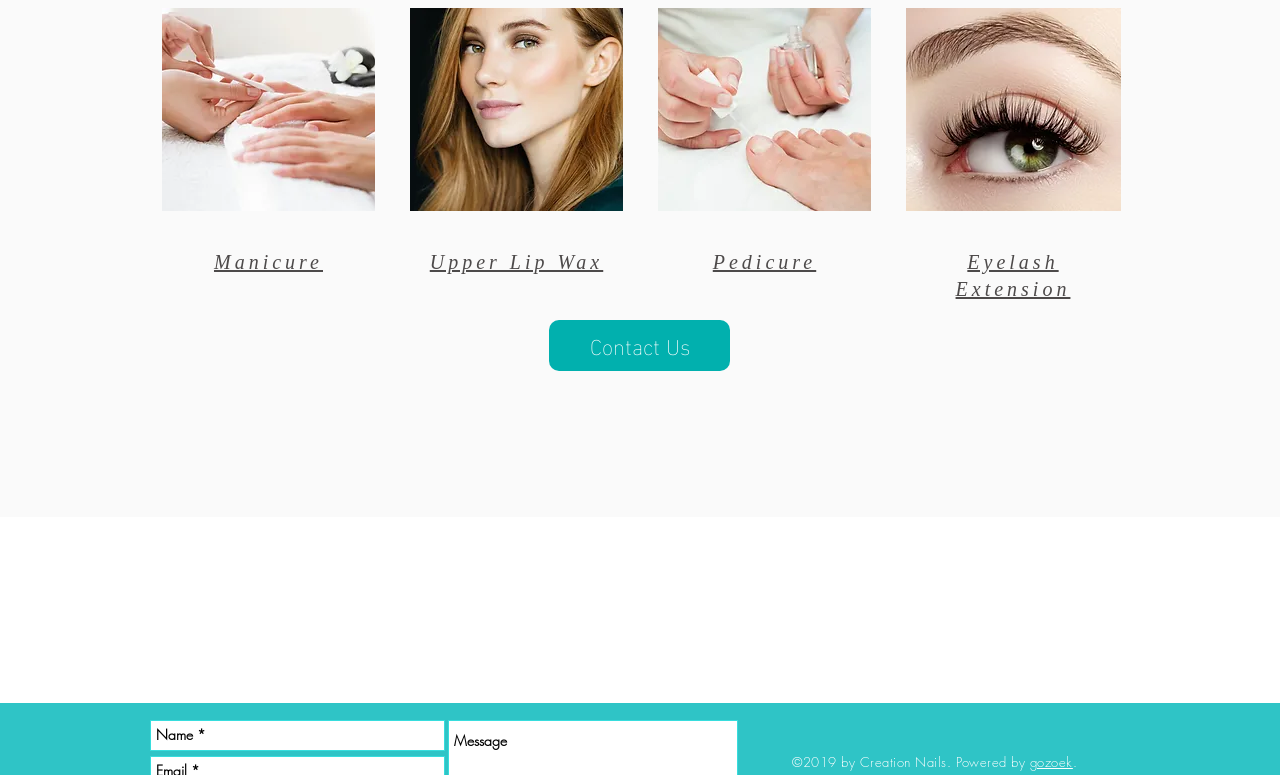Identify the bounding box coordinates of the clickable region to carry out the given instruction: "Click on Manicure".

[0.127, 0.01, 0.293, 0.272]